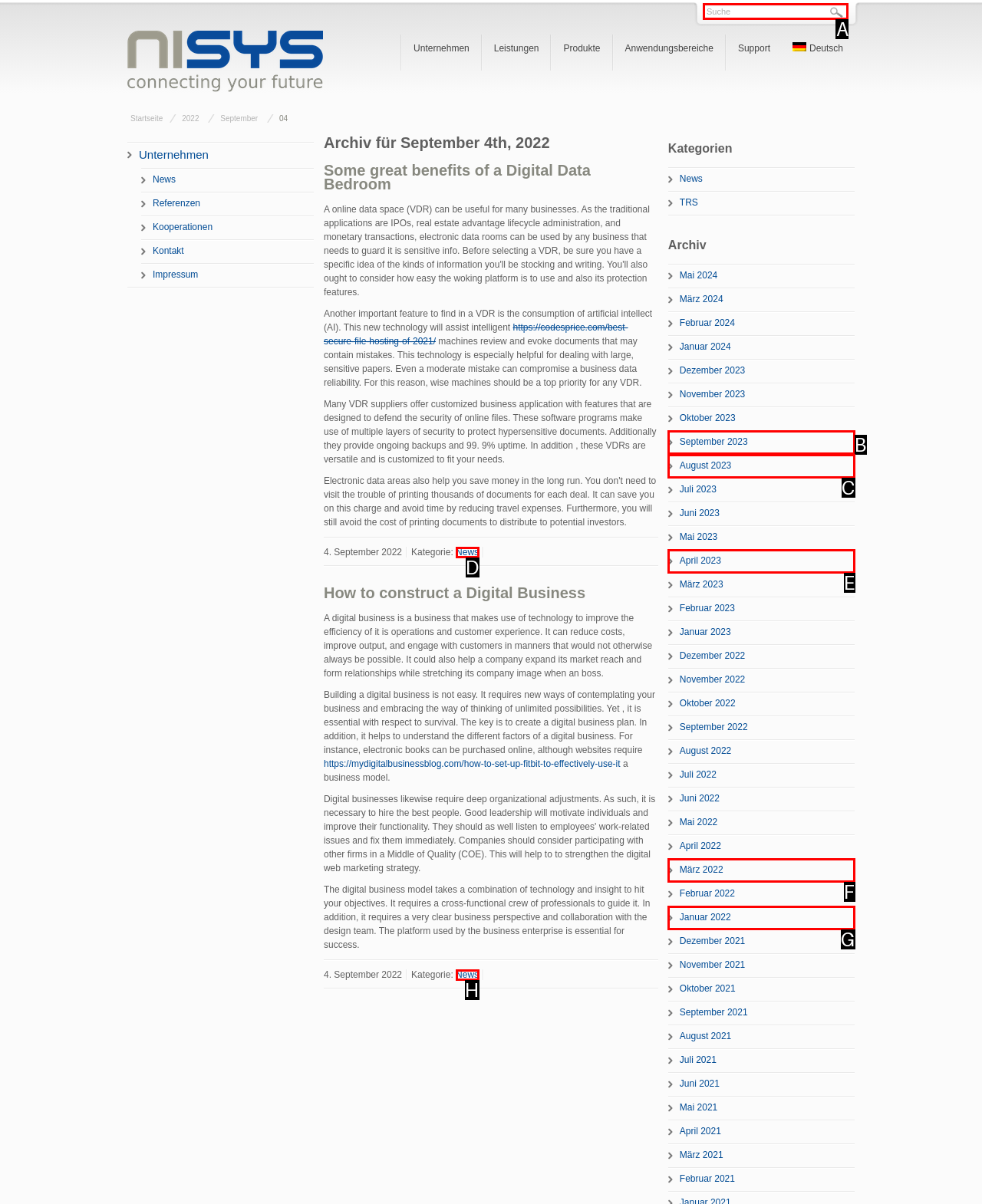Determine the HTML element to click for the instruction: search.
Answer with the letter corresponding to the correct choice from the provided options.

A